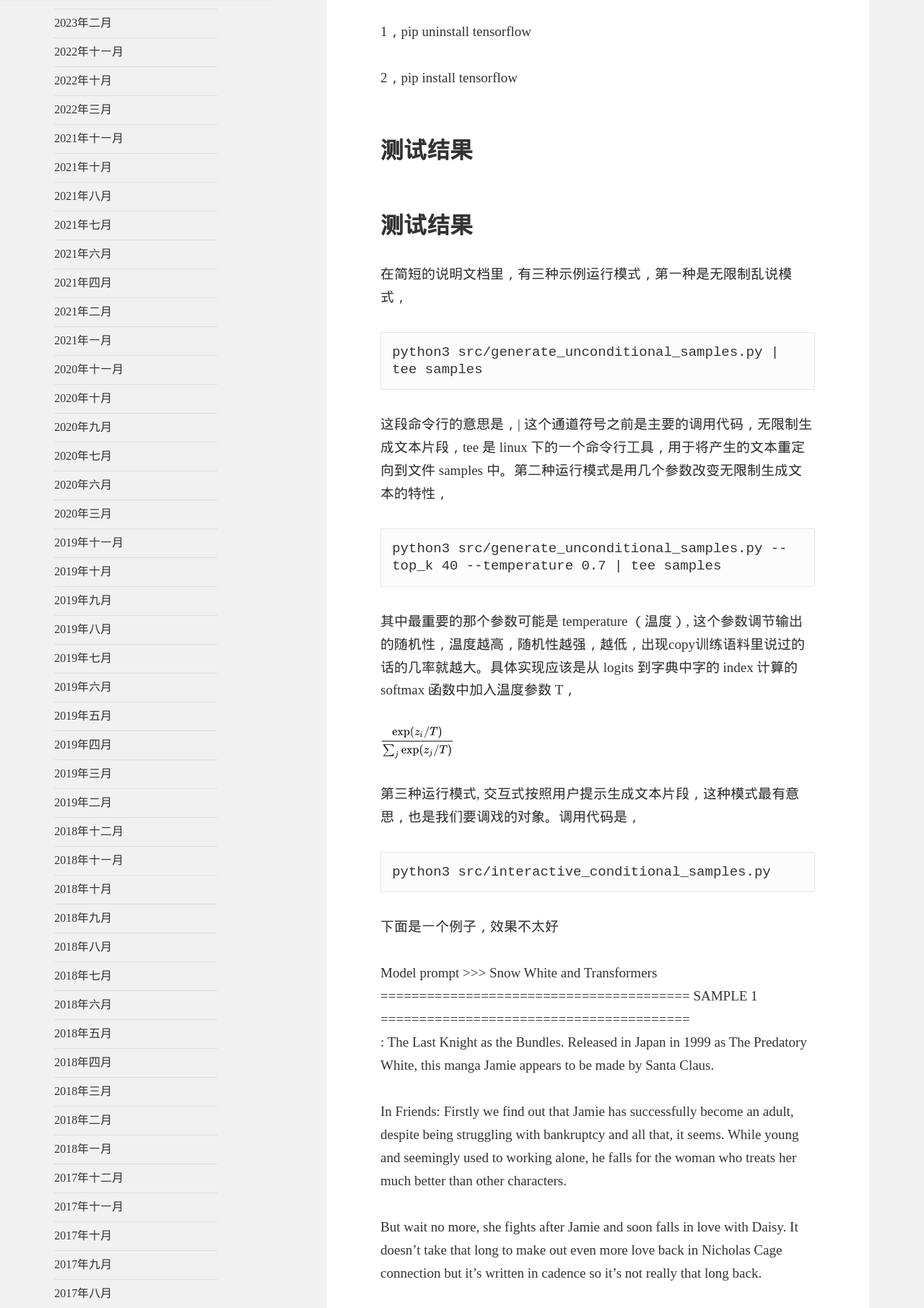Please identify the bounding box coordinates of the element's region that needs to be clicked to fulfill the following instruction: "Run the command 'python3 src/interactive_conditional_samples.py'". The bounding box coordinates should consist of four float numbers between 0 and 1, i.e., [left, top, right, bottom].

[0.424, 0.66, 0.834, 0.673]